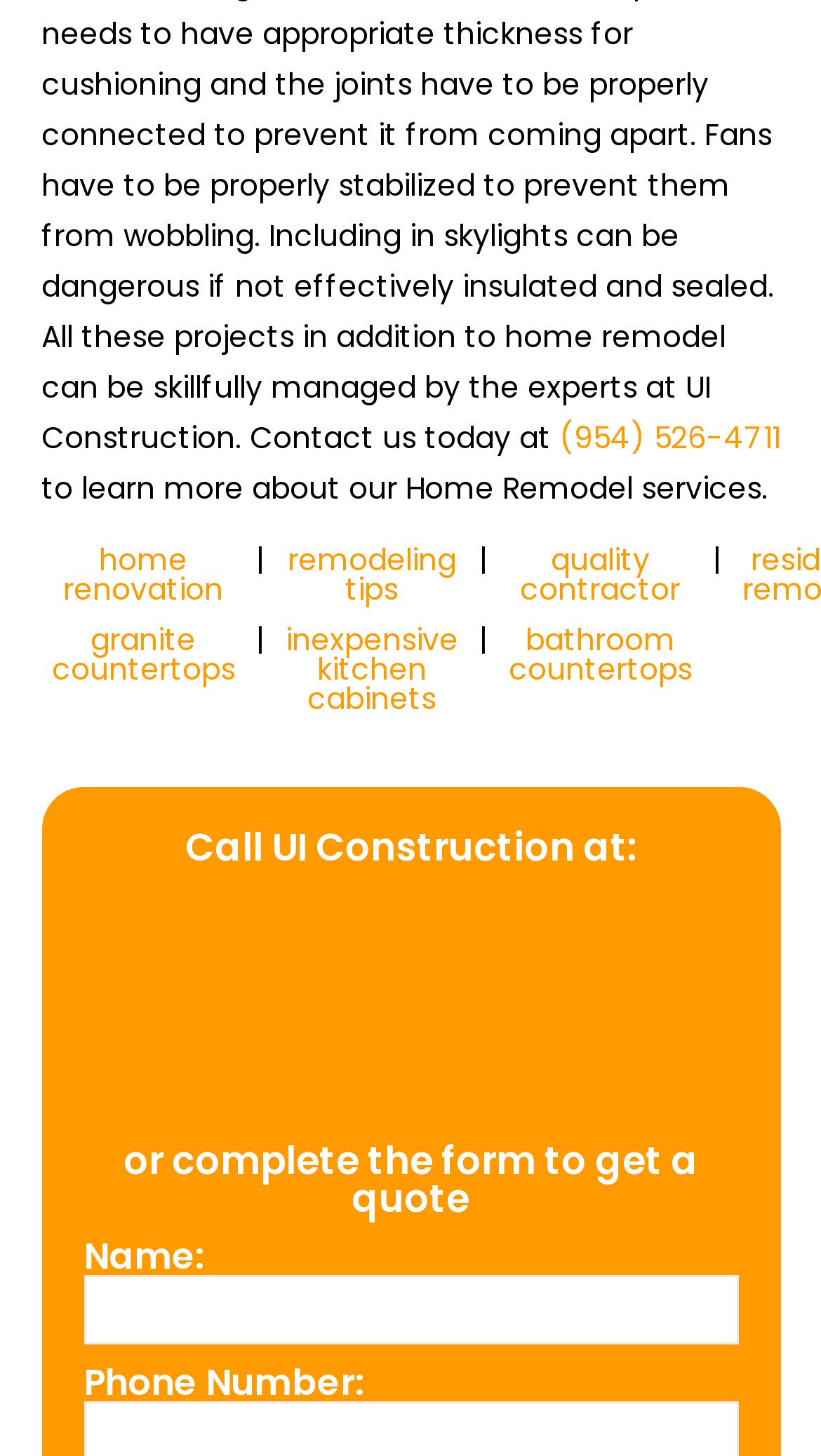What type of construction company is UI Construction?
Answer the question with a thorough and detailed explanation.

The webpage suggests that UI Construction is a home remodeling company, as it offers services such as Home Remodel, Granite Countertops, Inexpensive Kitchen Cabinets, and Bathroom Countertops. The company's focus is on home renovation and remodeling.